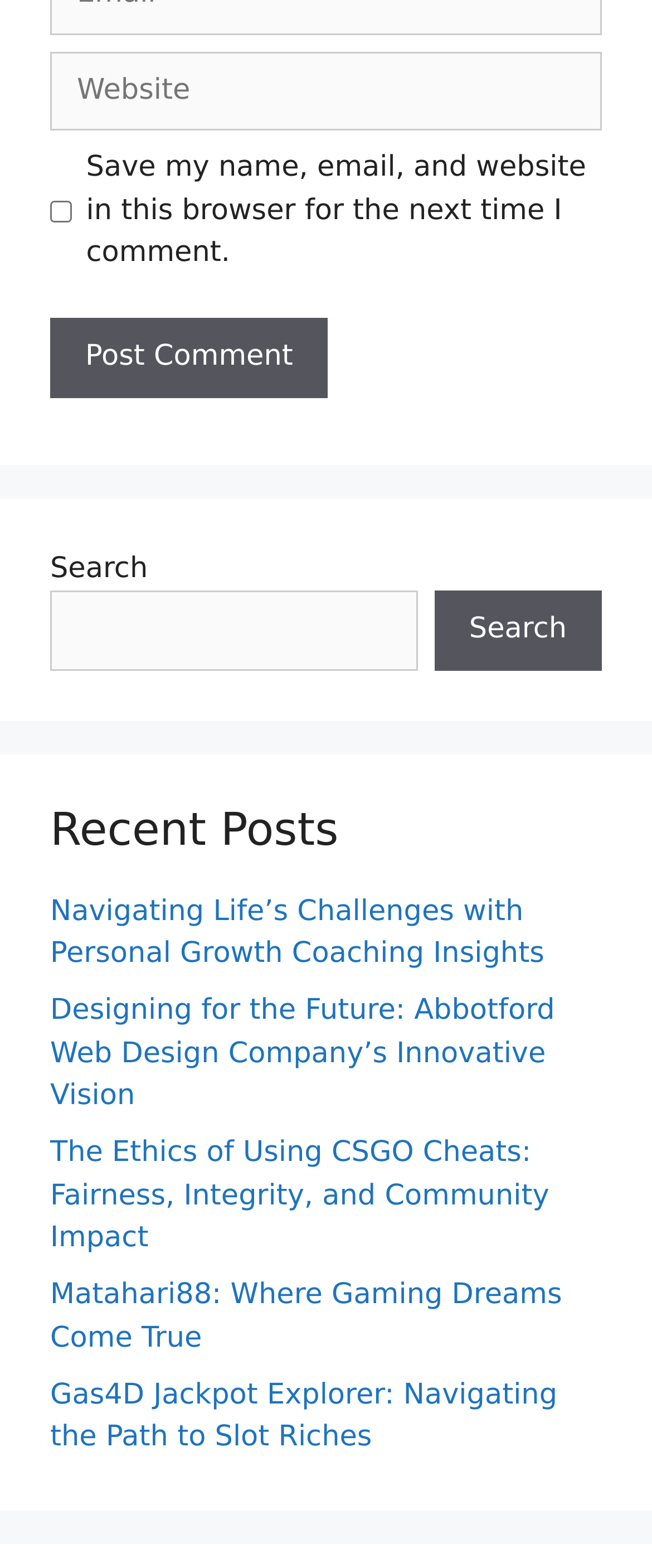Please determine the bounding box coordinates for the element that should be clicked to follow these instructions: "Post a comment".

[0.077, 0.203, 0.503, 0.253]